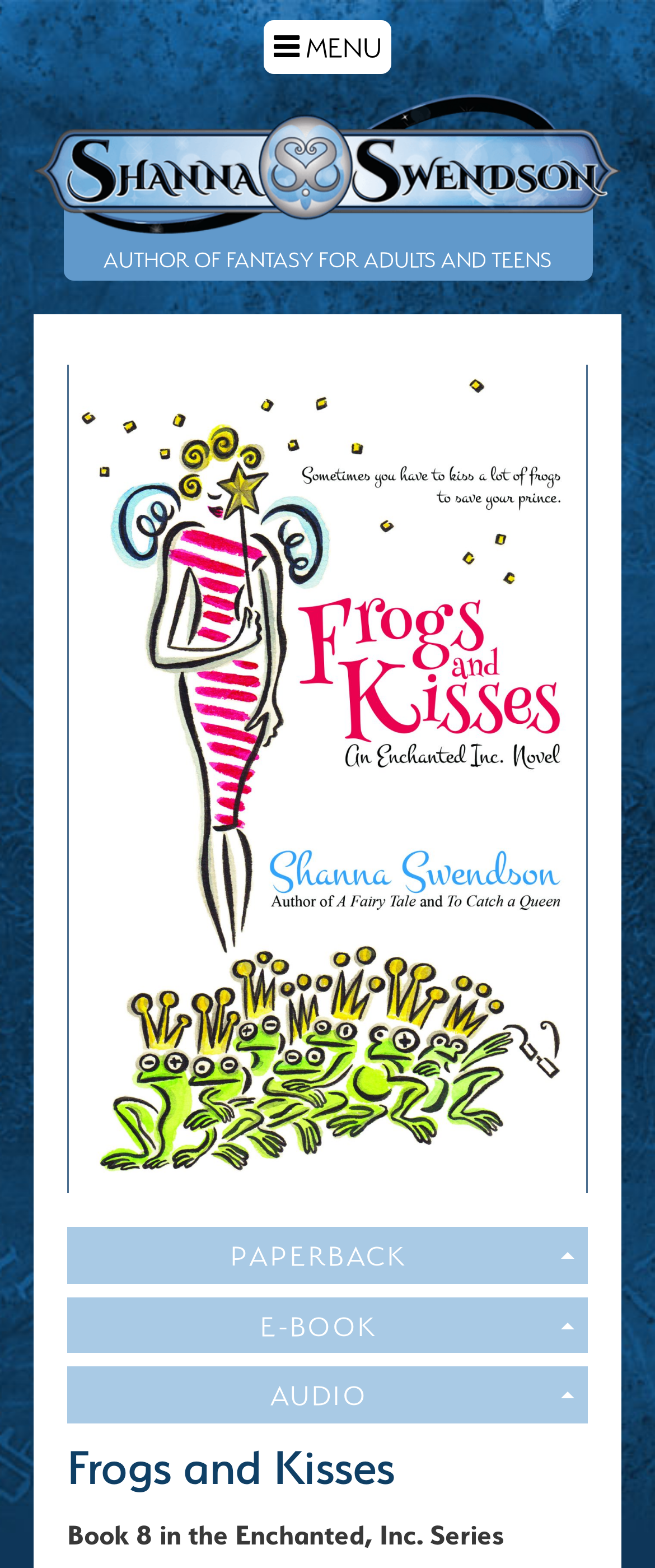Provide a thorough and detailed response to the question by examining the image: 
What is the title of the book?

The title of the book is obtained from the image element 'Frogs and Kisses' which is a child of the heading element 'AUTHOR OF FANTASY FOR ADULTS AND TEENS' and has a bounding box coordinate of [0.103, 0.233, 0.897, 0.761].